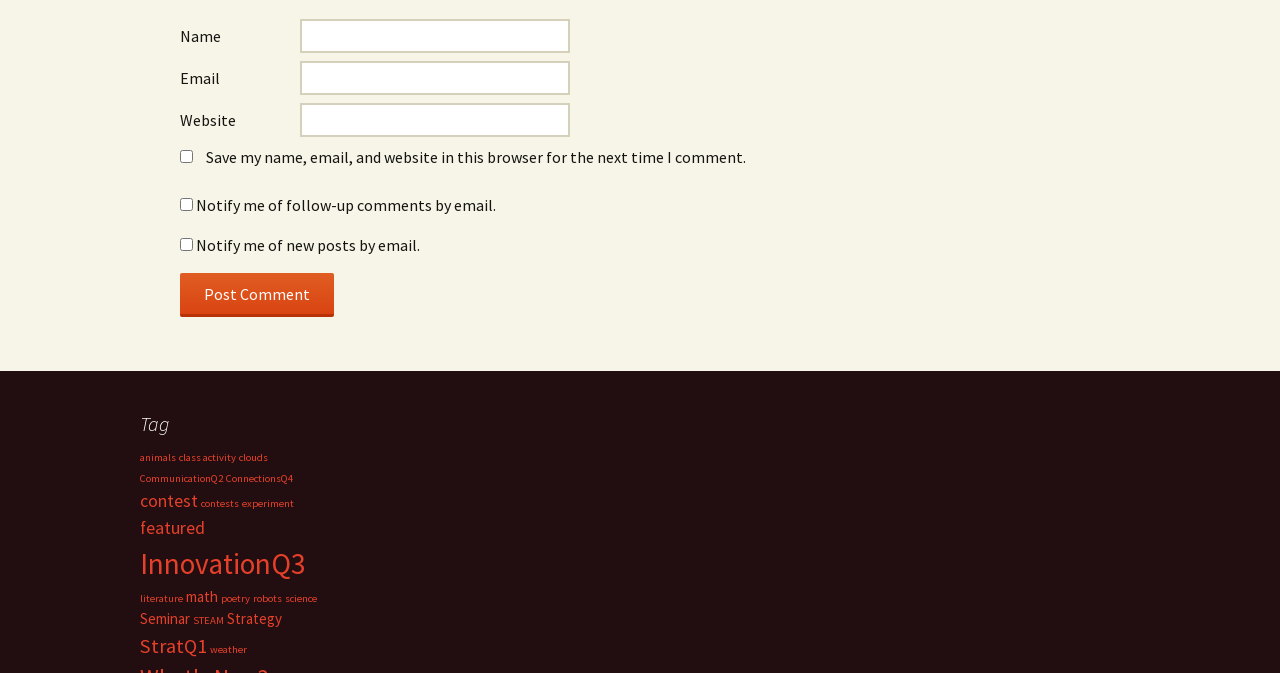Pinpoint the bounding box coordinates of the clickable element to carry out the following instruction: "Check the 'Save my name, email, and website in this browser for the next time I comment' checkbox."

[0.141, 0.223, 0.151, 0.243]